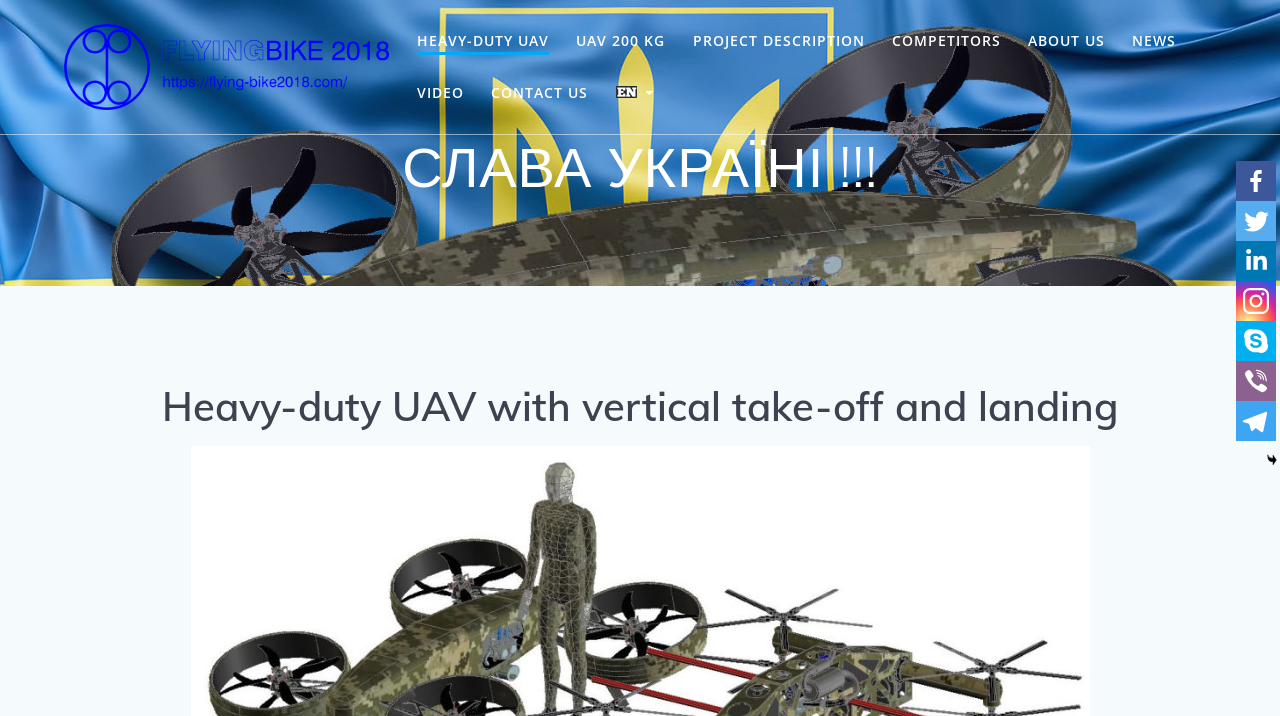Please find the bounding box coordinates of the section that needs to be clicked to achieve this instruction: "Explore FREE RESOURCES".

None